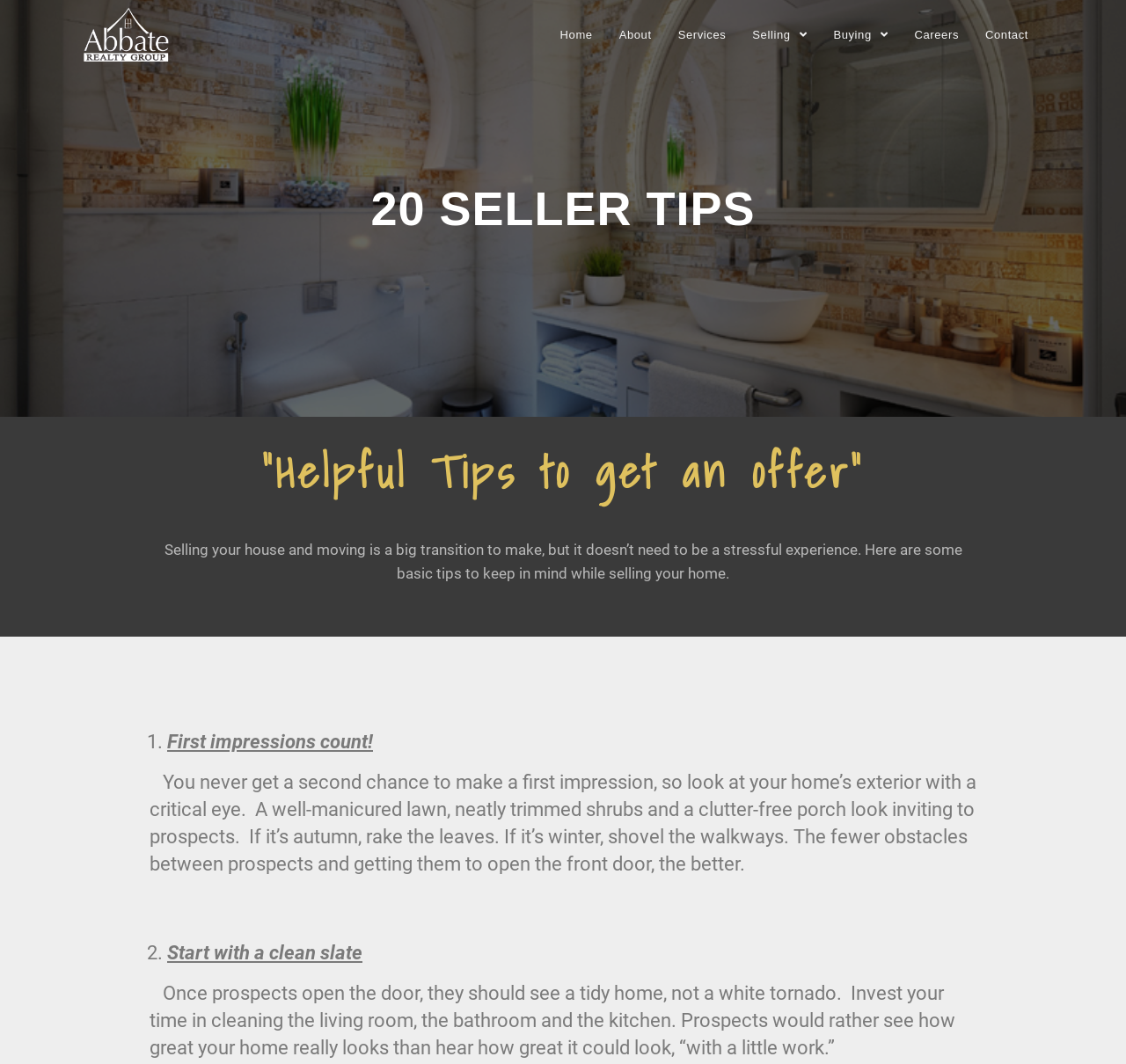What is the company name?
Provide a detailed answer to the question, using the image to inform your response.

The company name can be found in the top-left corner of the webpage, where it is written as 'Abbate Realty Group, Inc.' and also has an image associated with it.